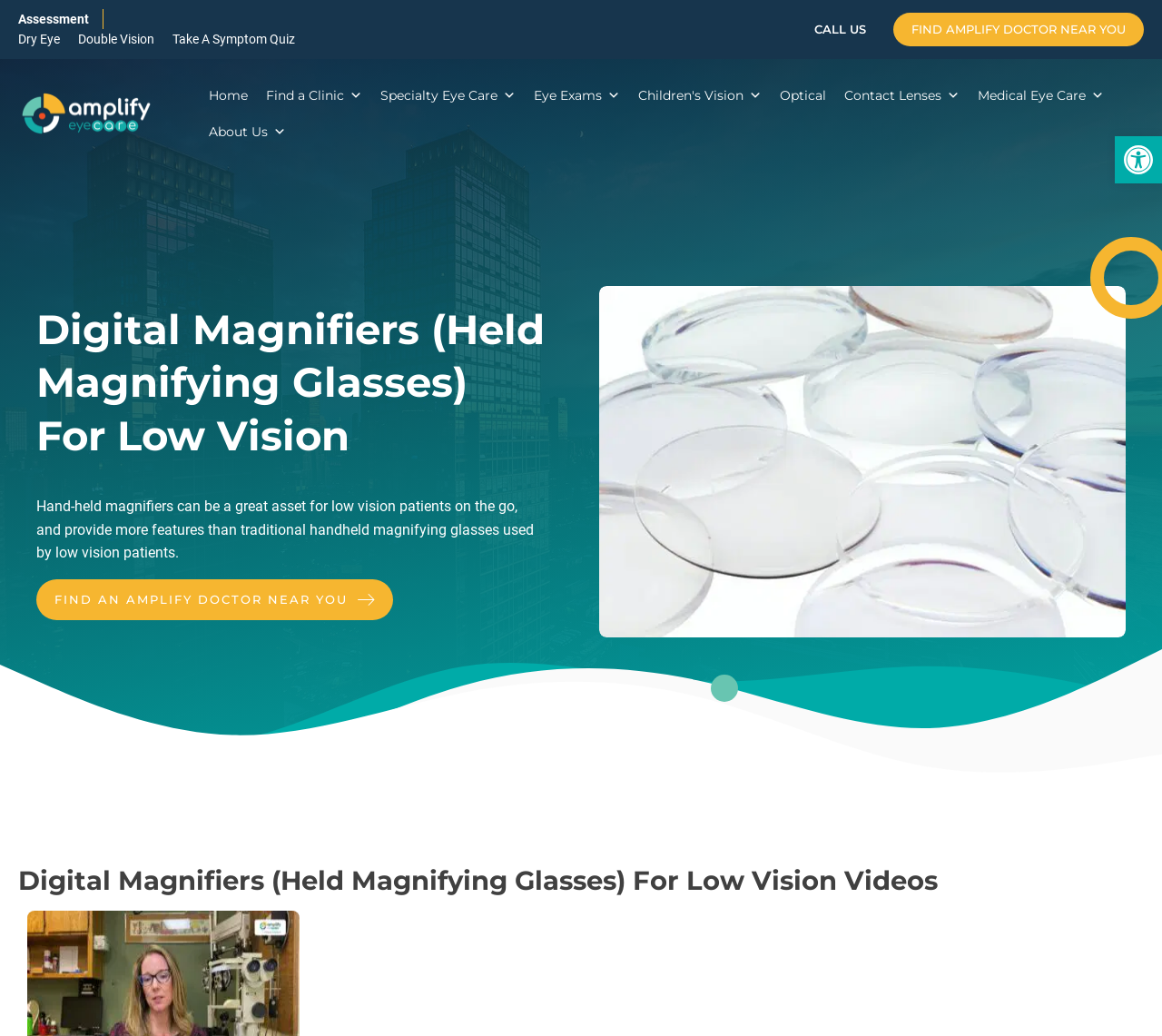Predict the bounding box coordinates for the UI element described as: "Dry Eye". The coordinates should be four float numbers between 0 and 1, presented as [left, top, right, bottom].

[0.016, 0.028, 0.052, 0.048]